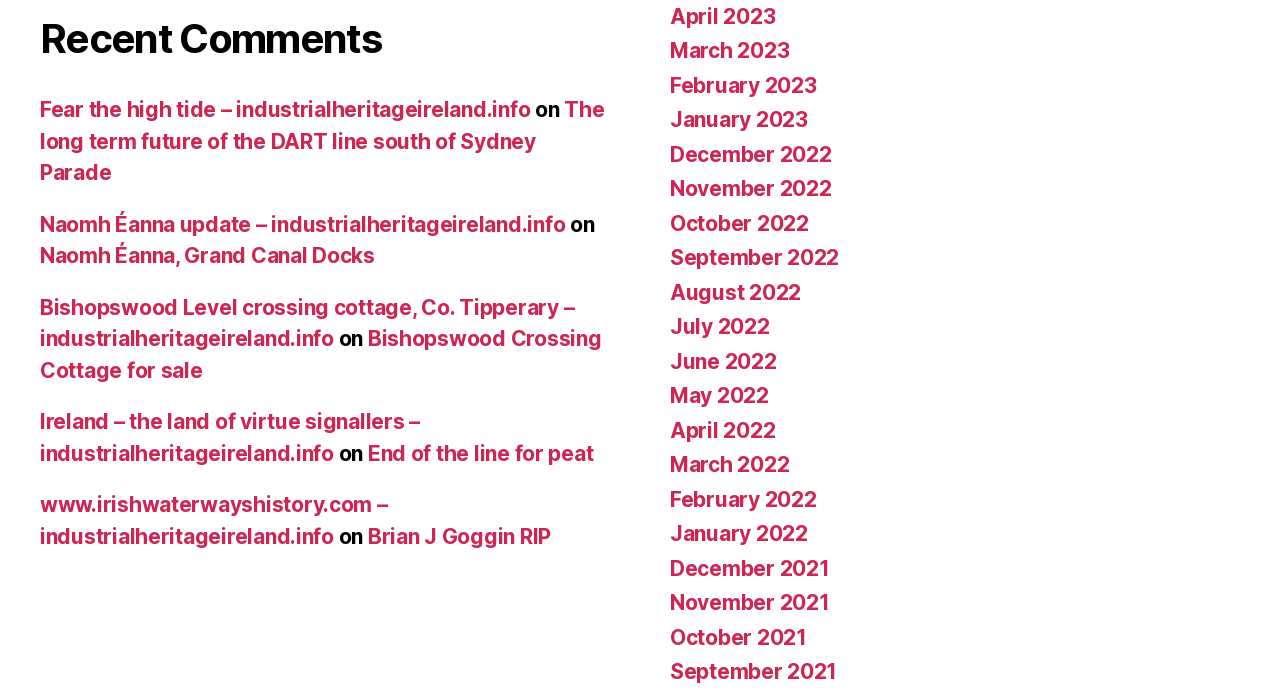How many 'on' texts are there in the webpage?
Look at the screenshot and respond with a single word or phrase.

3